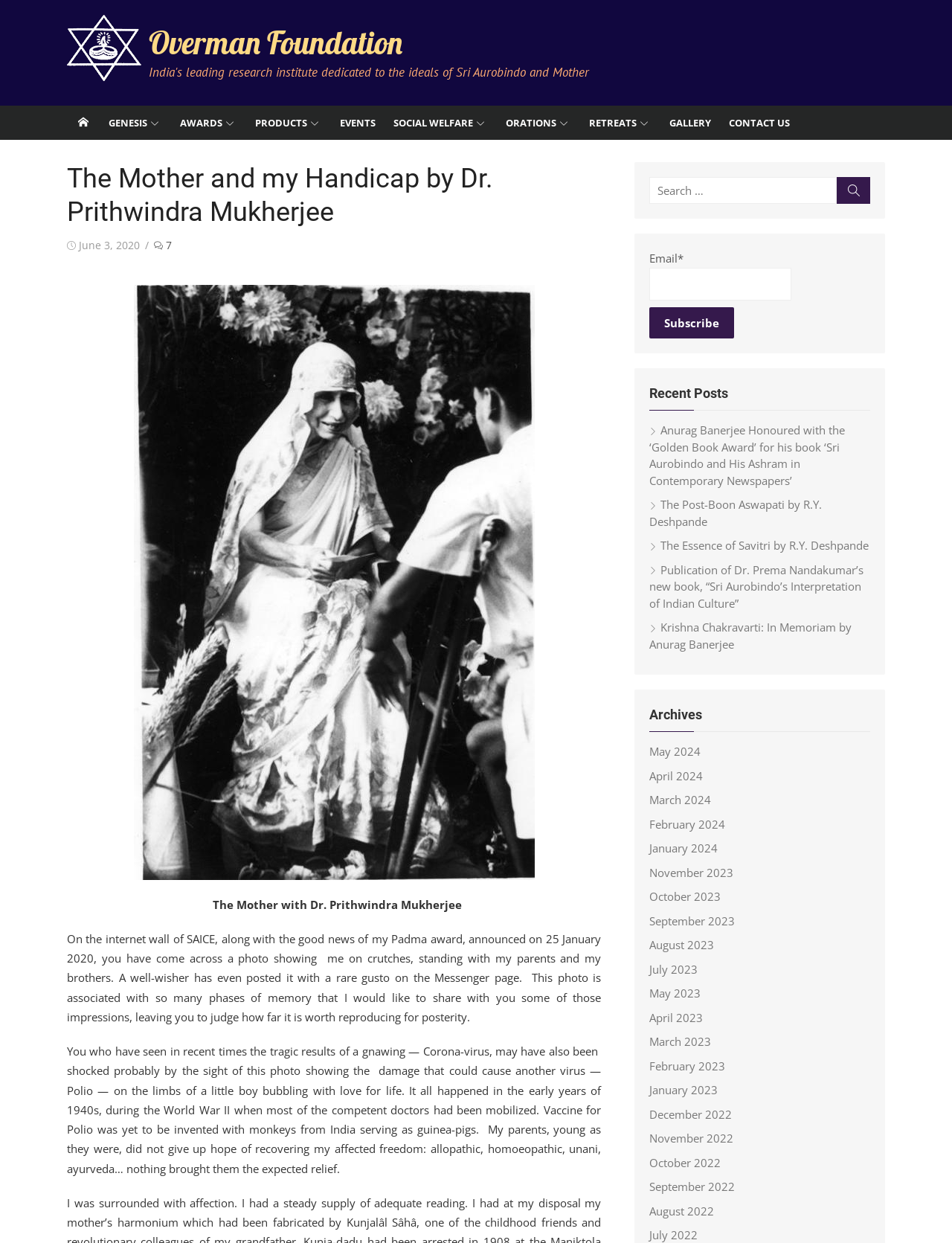Indicate the bounding box coordinates of the element that must be clicked to execute the instruction: "Click on the 'Overman Foundation' link". The coordinates should be given as four float numbers between 0 and 1, i.e., [left, top, right, bottom].

[0.156, 0.019, 0.423, 0.051]